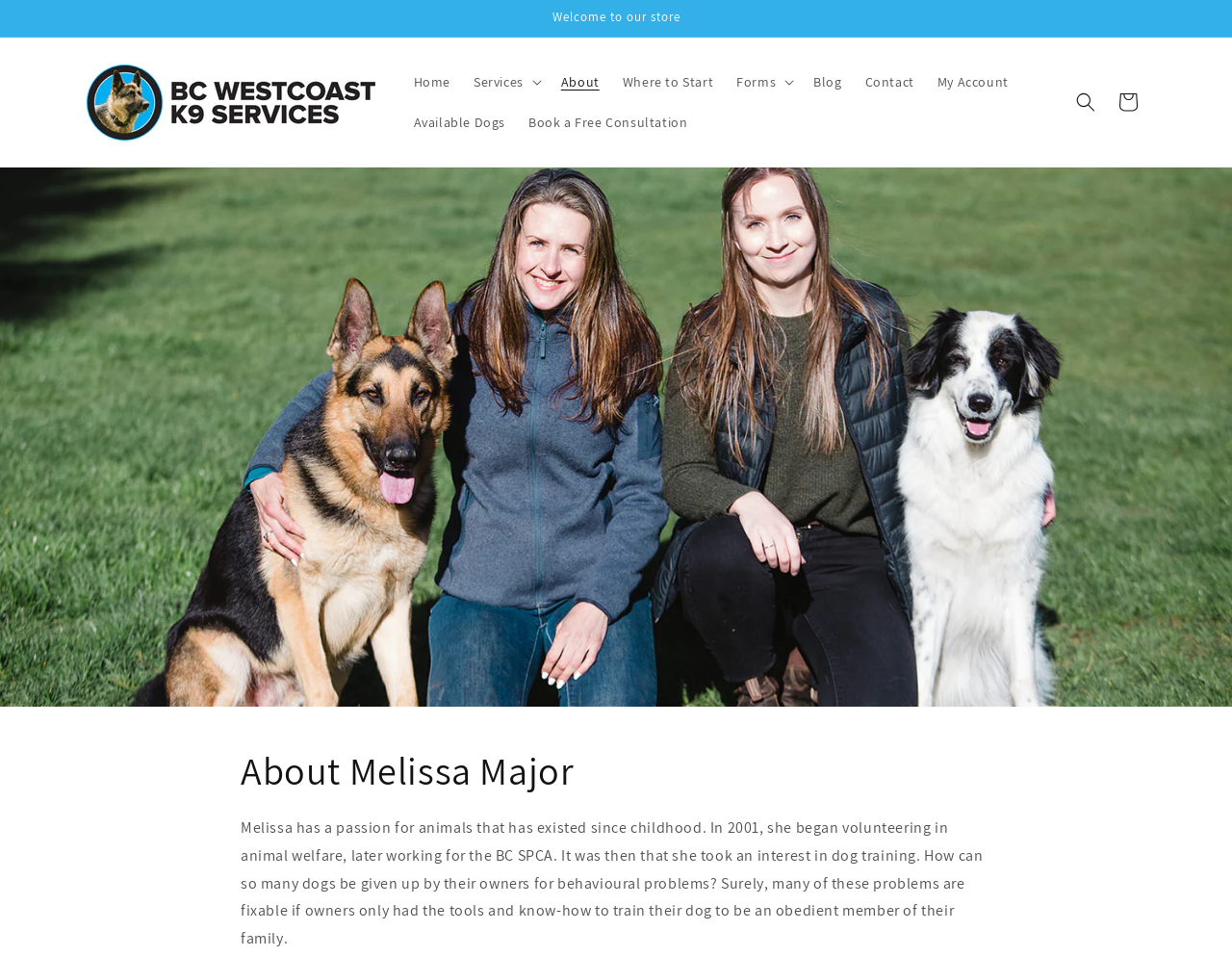Identify the bounding box coordinates for the element you need to click to achieve the following task: "click the Home link". Provide the bounding box coordinates as four float numbers between 0 and 1, in the form [left, top, right, bottom].

[0.326, 0.064, 0.375, 0.107]